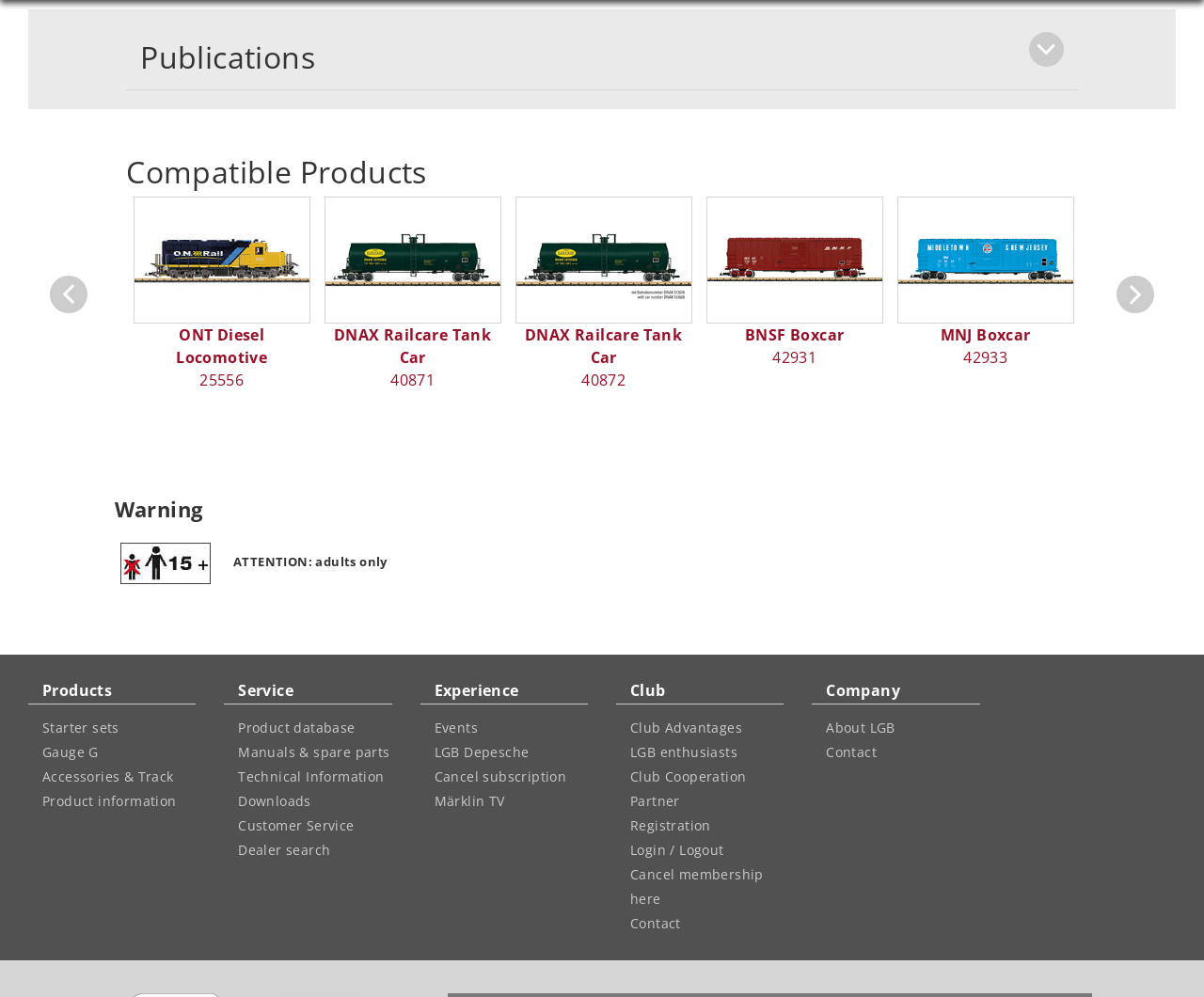Find the bounding box coordinates of the area to click in order to follow the instruction: "Click on the 'ONT Diesel Locomotive' link".

[0.111, 0.197, 0.258, 0.324]